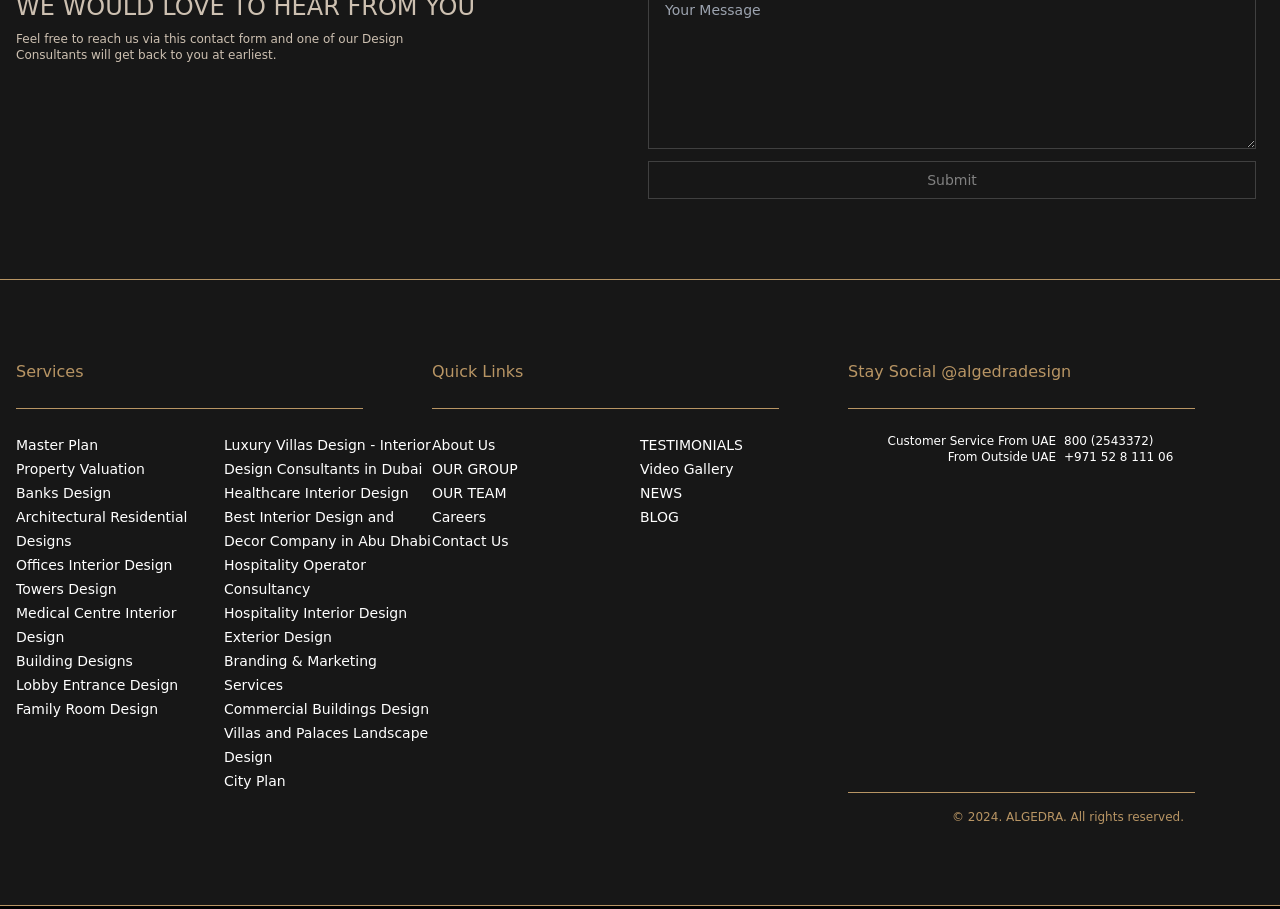Determine the bounding box for the UI element that matches this description: "Medical Centre Interior Design".

[0.012, 0.666, 0.138, 0.71]